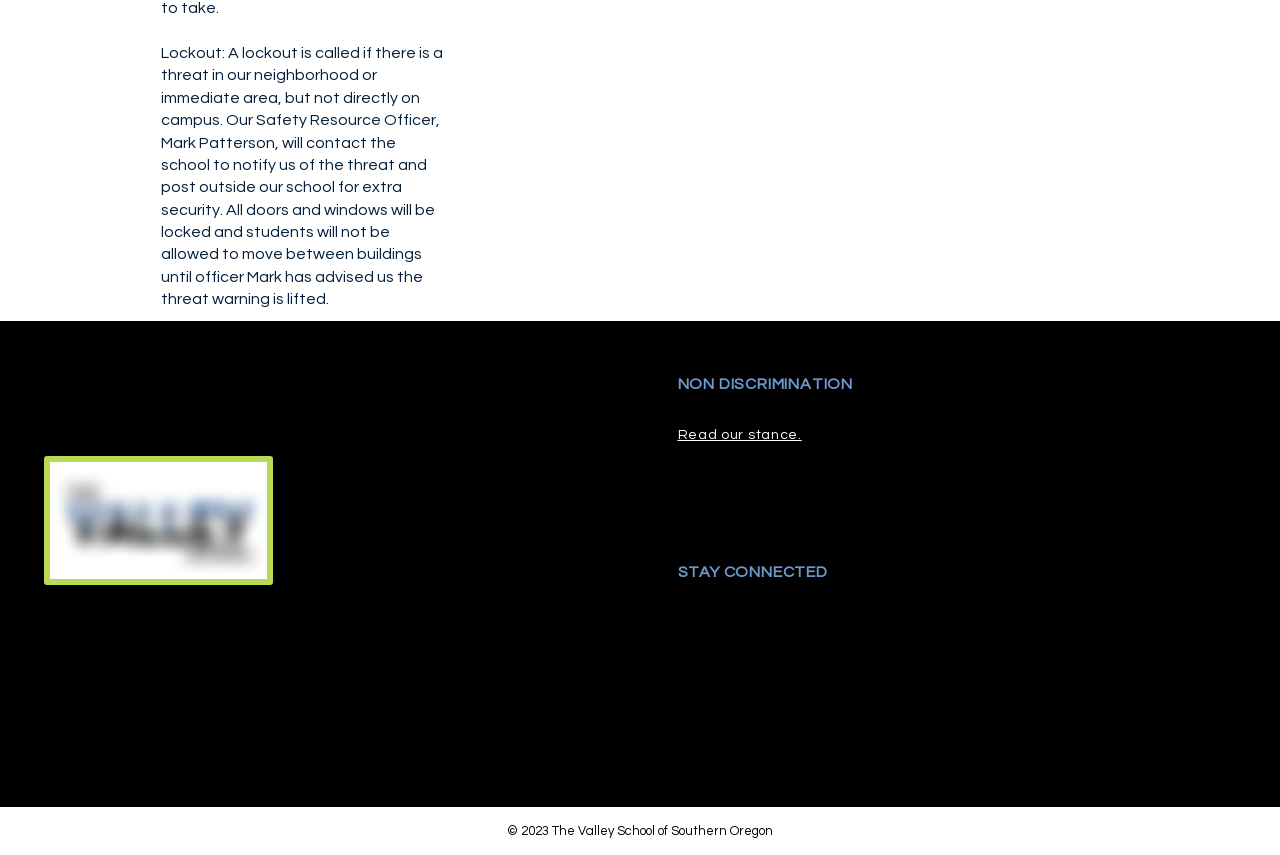Determine the bounding box coordinates for the region that must be clicked to execute the following instruction: "Contact the school through email".

[0.792, 0.633, 0.963, 0.649]